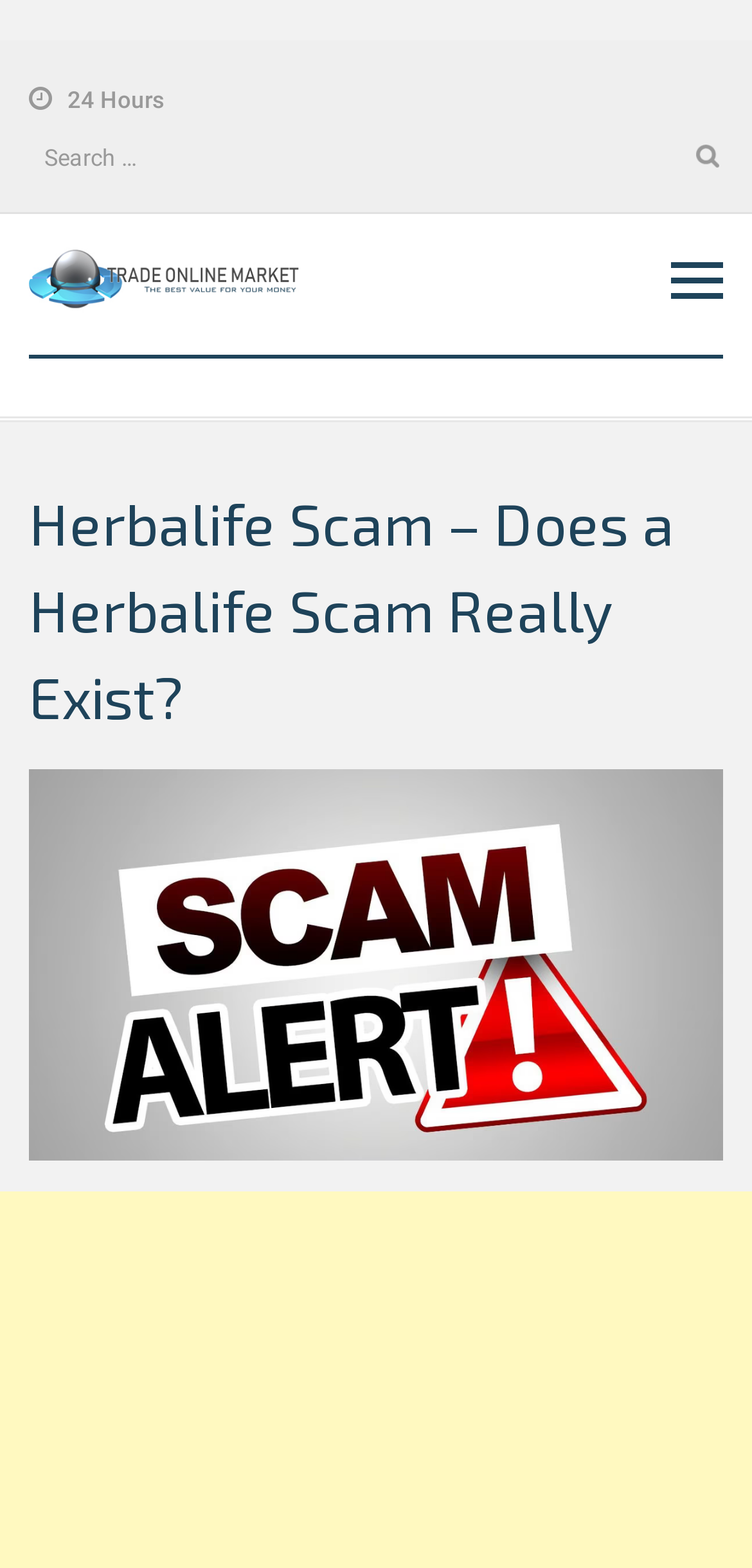What is the time period mentioned on the webpage?
Answer the question using a single word or phrase, according to the image.

24 Hours